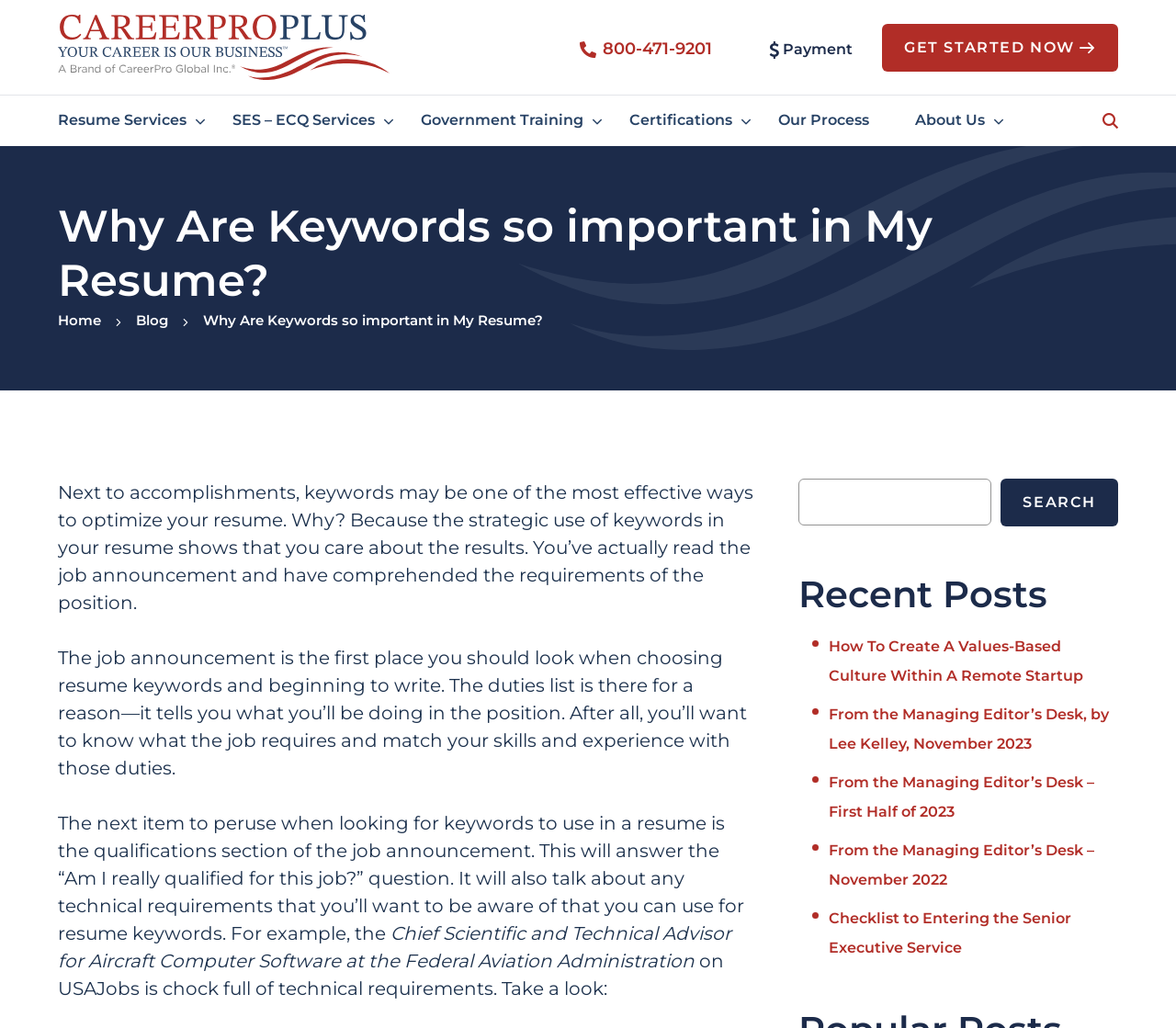Given the element description Certifications, predict the bounding box coordinates for the UI element in the webpage screenshot. The format should be (top-left x, top-left y, bottom-right x, bottom-right y), and the values should be between 0 and 1.

[0.535, 0.108, 0.623, 0.142]